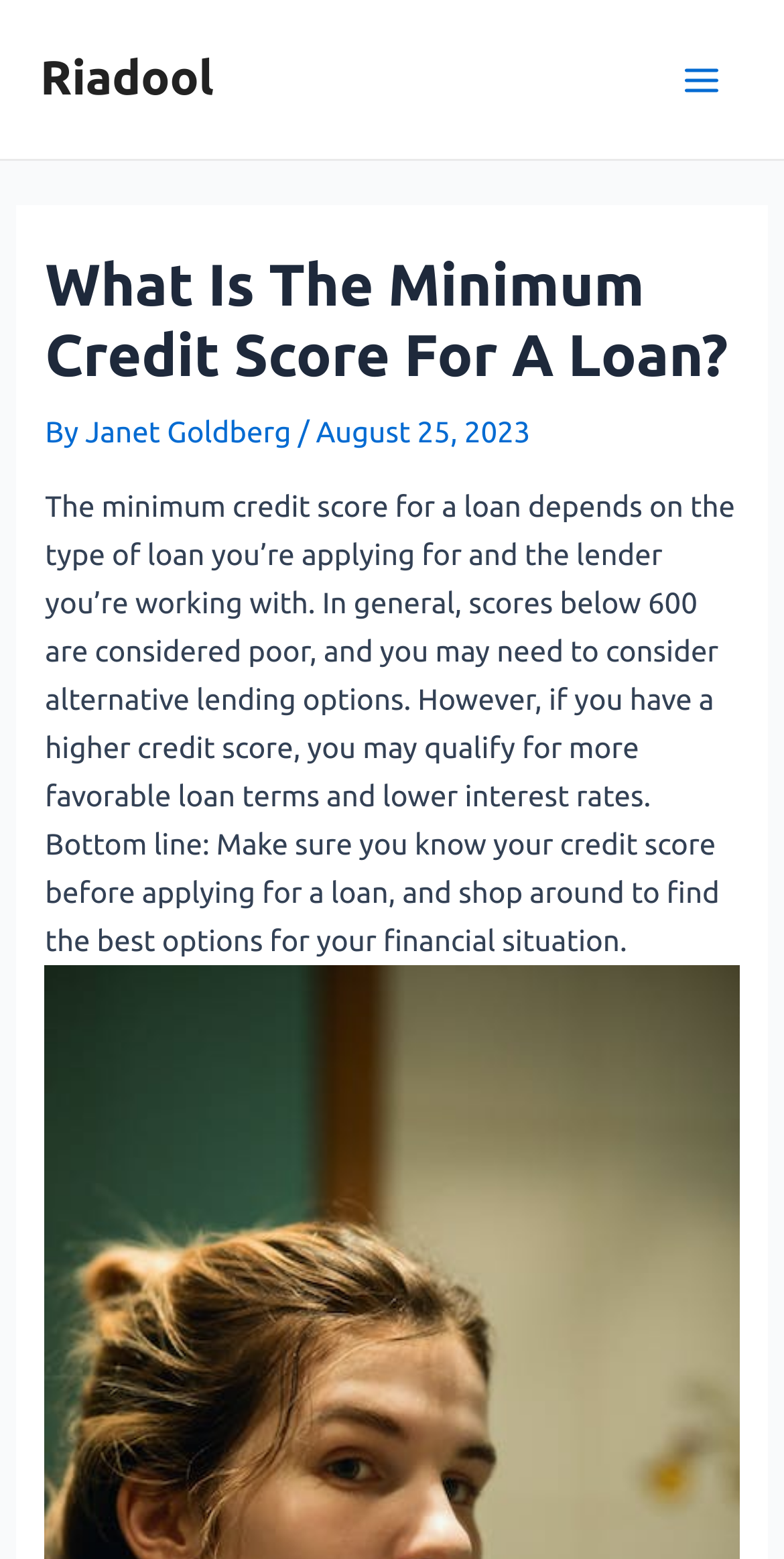Please provide a comprehensive response to the question based on the details in the image: What is the general credit score range considered poor?

I found this information in the main text of the webpage, which states that 'scores below 600 are considered poor'.